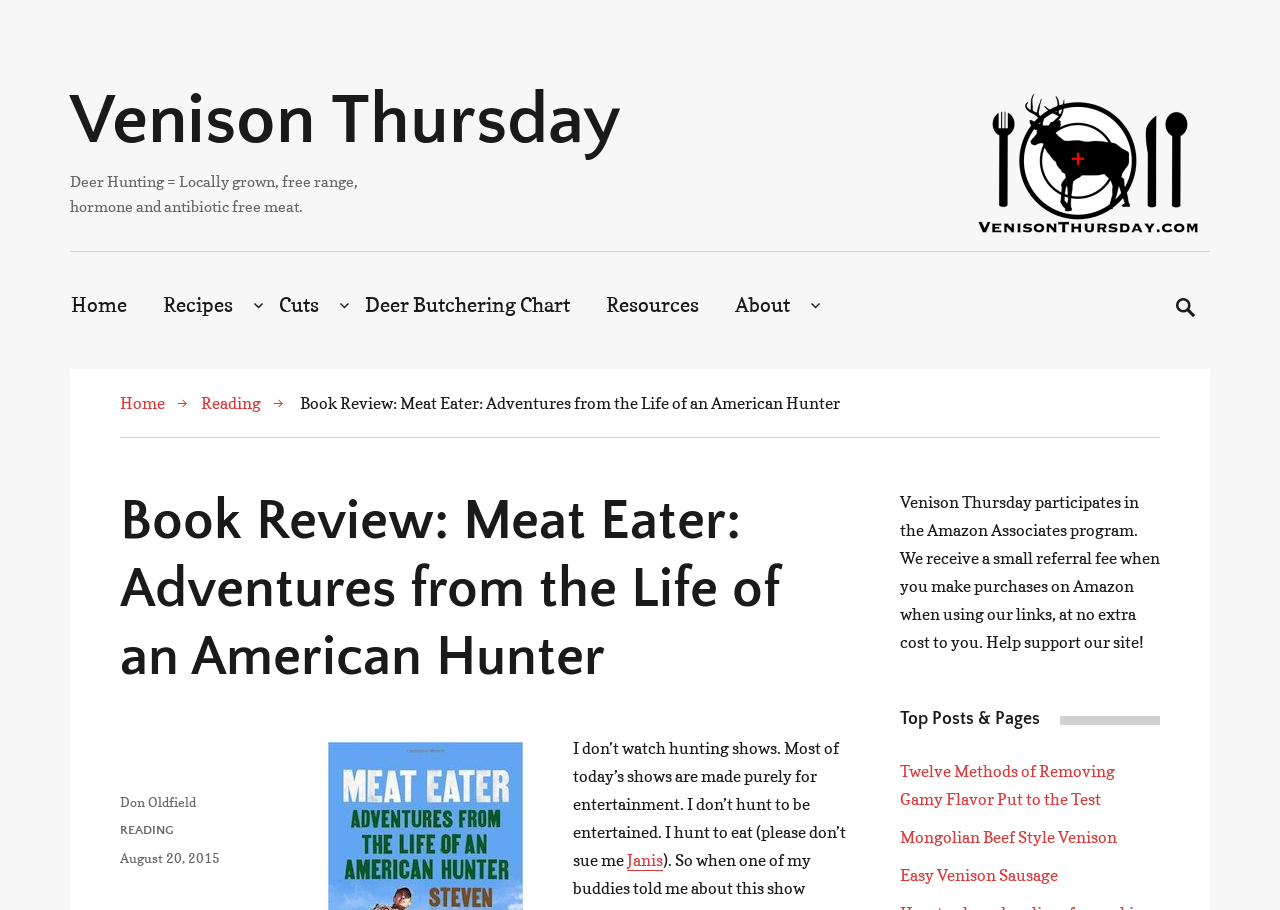Give an extensive and precise description of the webpage.

This webpage is a book review titled "Meat Eater: Adventures from the Life of an American Hunter" on a website called "Venison Thursday". The page has a navigation menu at the top with links to "Home", "Recipes", "Cuts", "Deer Butchering Chart", "Resources", and "About". There is also a search button on the top right corner.

Below the navigation menu, there is a breadcrumb navigation section showing the path "Home > Reading > Book Review: Meat Eater: Adventures from the Life of an American Hunter". The main content of the page is a review of the book, which starts with a heading "Book Review: Meat Eater: Adventures from the Life of an American Hunter". The review text is written in a personal tone, expressing the author's opinion on hunting shows and their own reasons for hunting.

On the right side of the page, there is a section titled "Top Posts & Pages" with links to three popular articles: "Twelve Methods of Removing Gamy Flavor Put to the Test", "Mongolian Beef Style Venison", and "Easy Venison Sausage". There is also a notice at the bottom of the page stating that the website participates in the Amazon Associates program and receives a small referral fee when users make purchases on Amazon using their links.

The page has a few images, including a logo or icon for "Venison Thursday" at the top left and top right corners. The overall layout is organized, with clear headings and concise text.